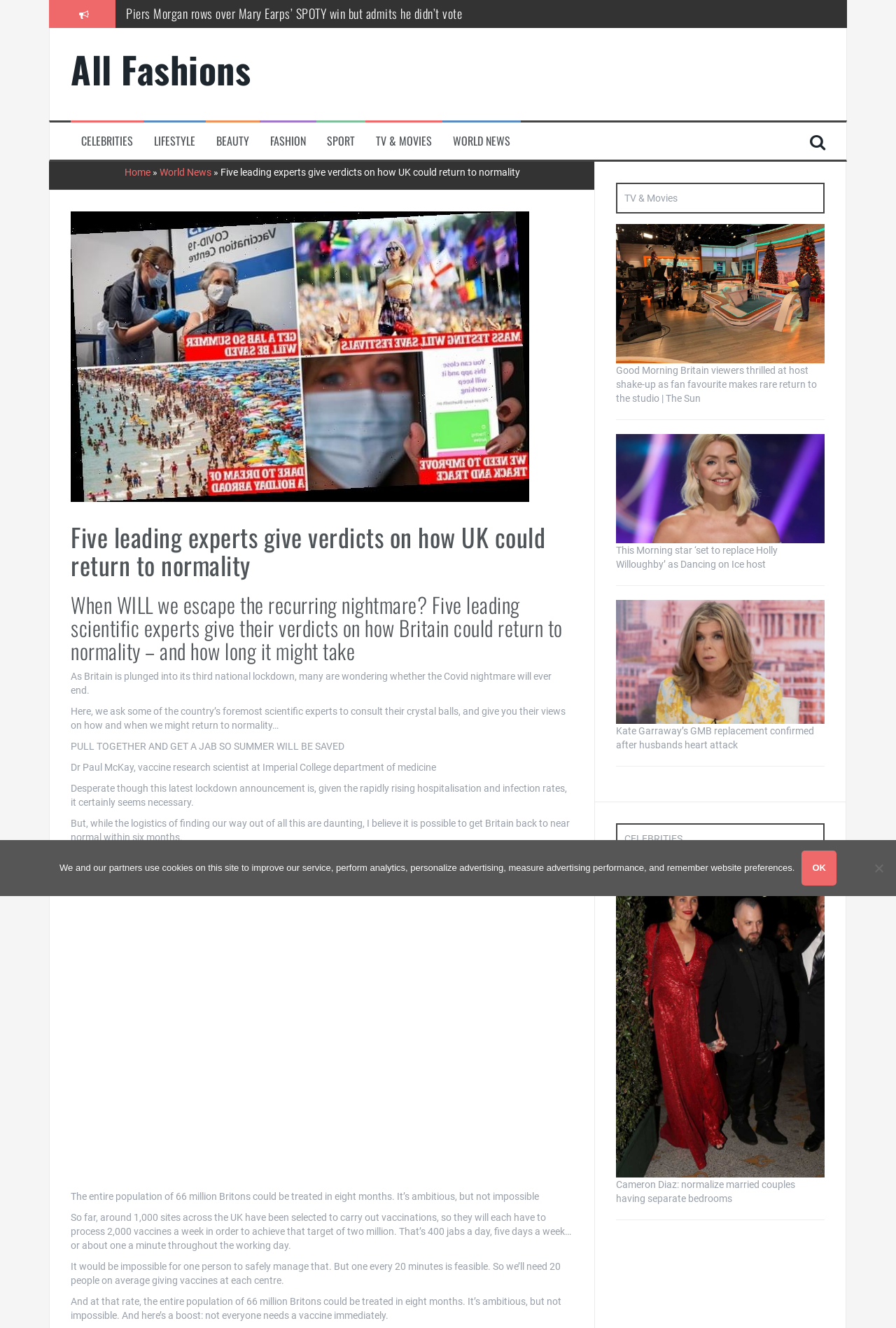Use a single word or phrase to answer the question: 
How many people need to be vaccinated per week to achieve the target?

Two million